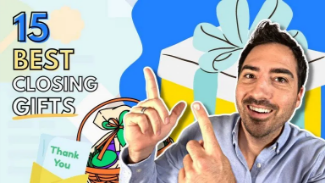What is the theme of the image?
Please use the image to provide an in-depth answer to the question.

The image highlights the theme of thoughtful gifts for new homeowners, which is reinforced by the gift-giving elements in the background and the title '15 Best Closing Gifts', suggesting that the content focuses on valuable ideas to enhance the closing experience in real estate.